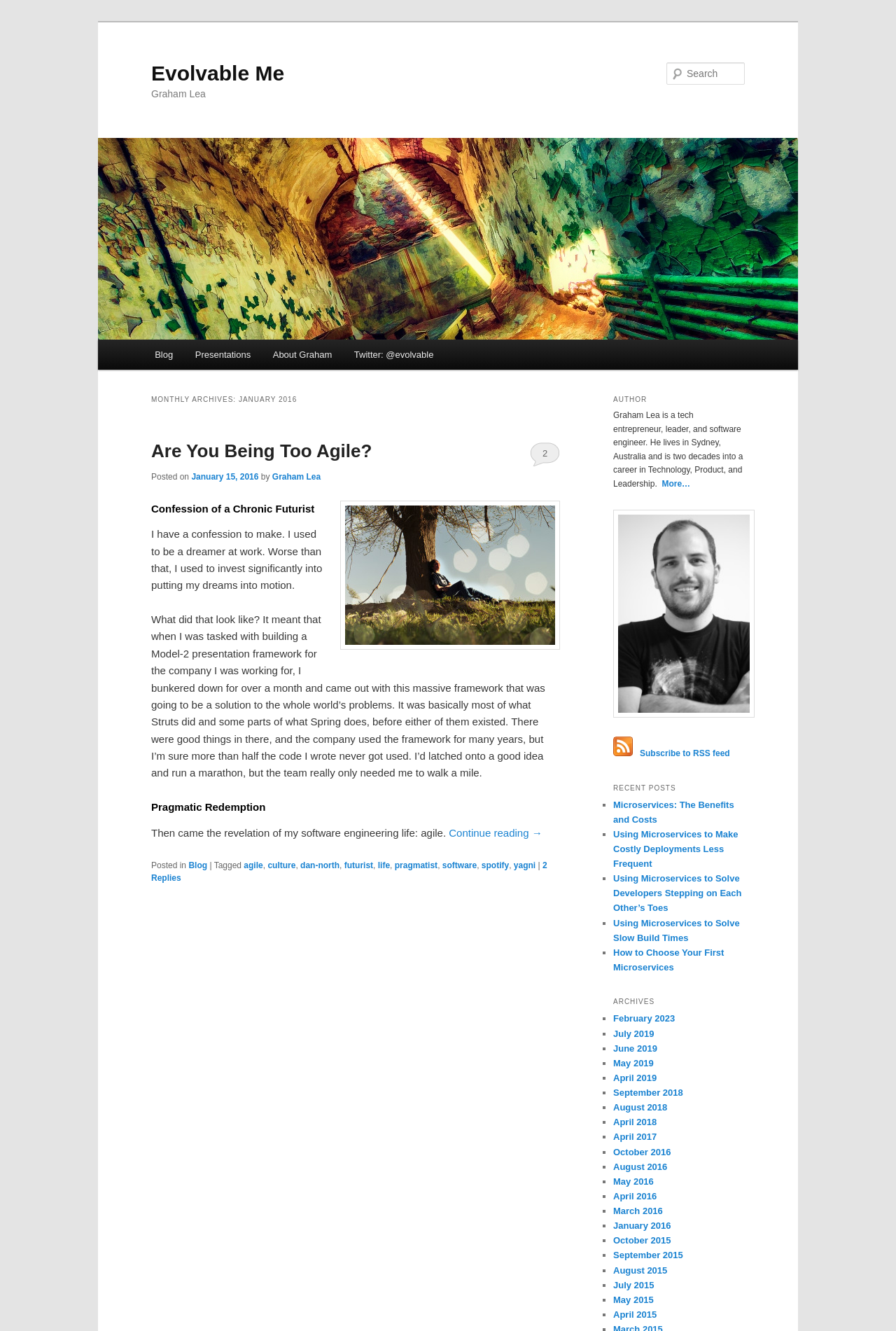Determine the bounding box coordinates for the clickable element required to fulfill the instruction: "View the author's information". Provide the coordinates as four float numbers between 0 and 1, i.e., [left, top, right, bottom].

[0.684, 0.309, 0.829, 0.367]